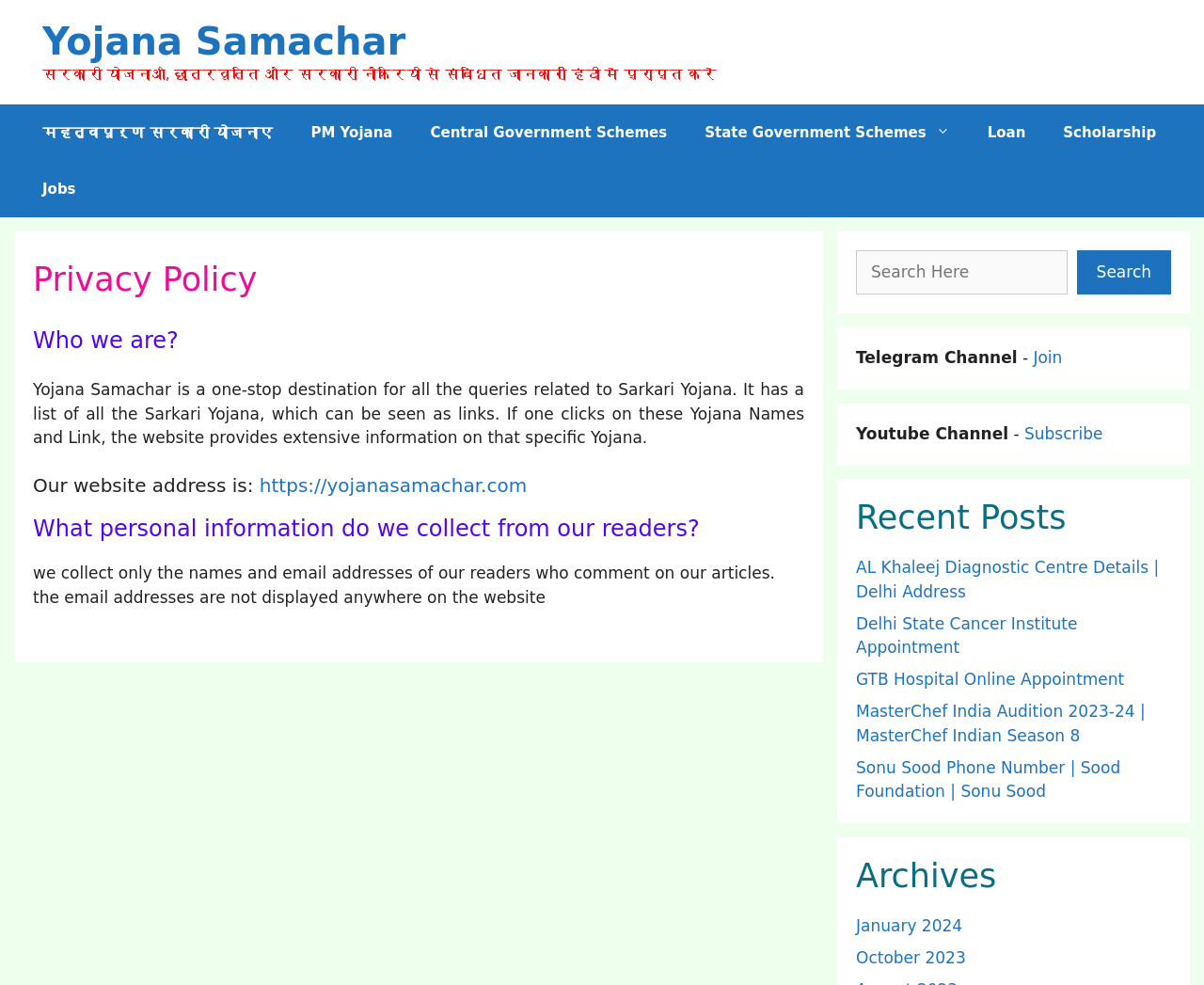Identify the bounding box coordinates of the element to click to follow this instruction: 'Search for something'. Ensure the coordinates are four float values between 0 and 1, provided as [left, top, right, bottom].

[0.711, 0.254, 0.973, 0.299]